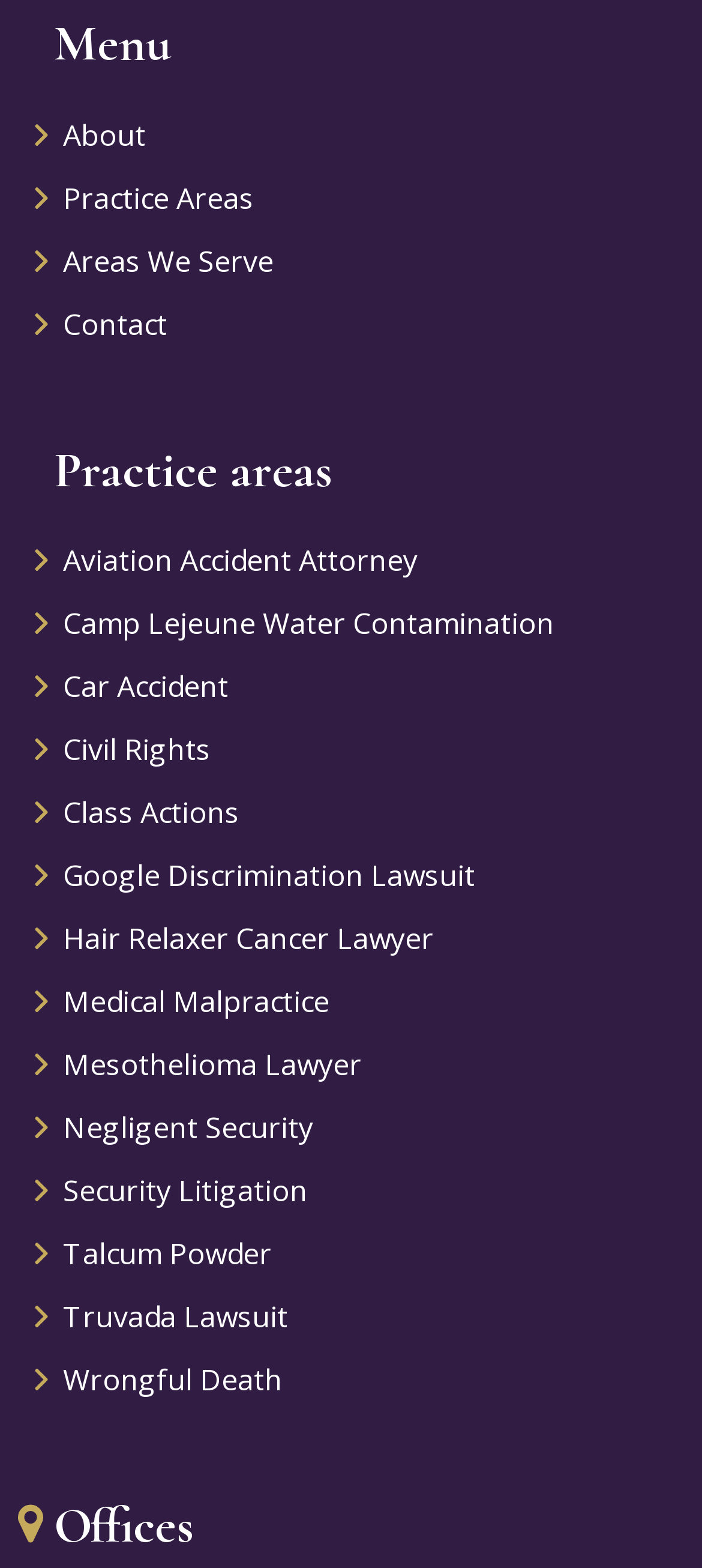Identify the bounding box for the described UI element: "Vendors".

None